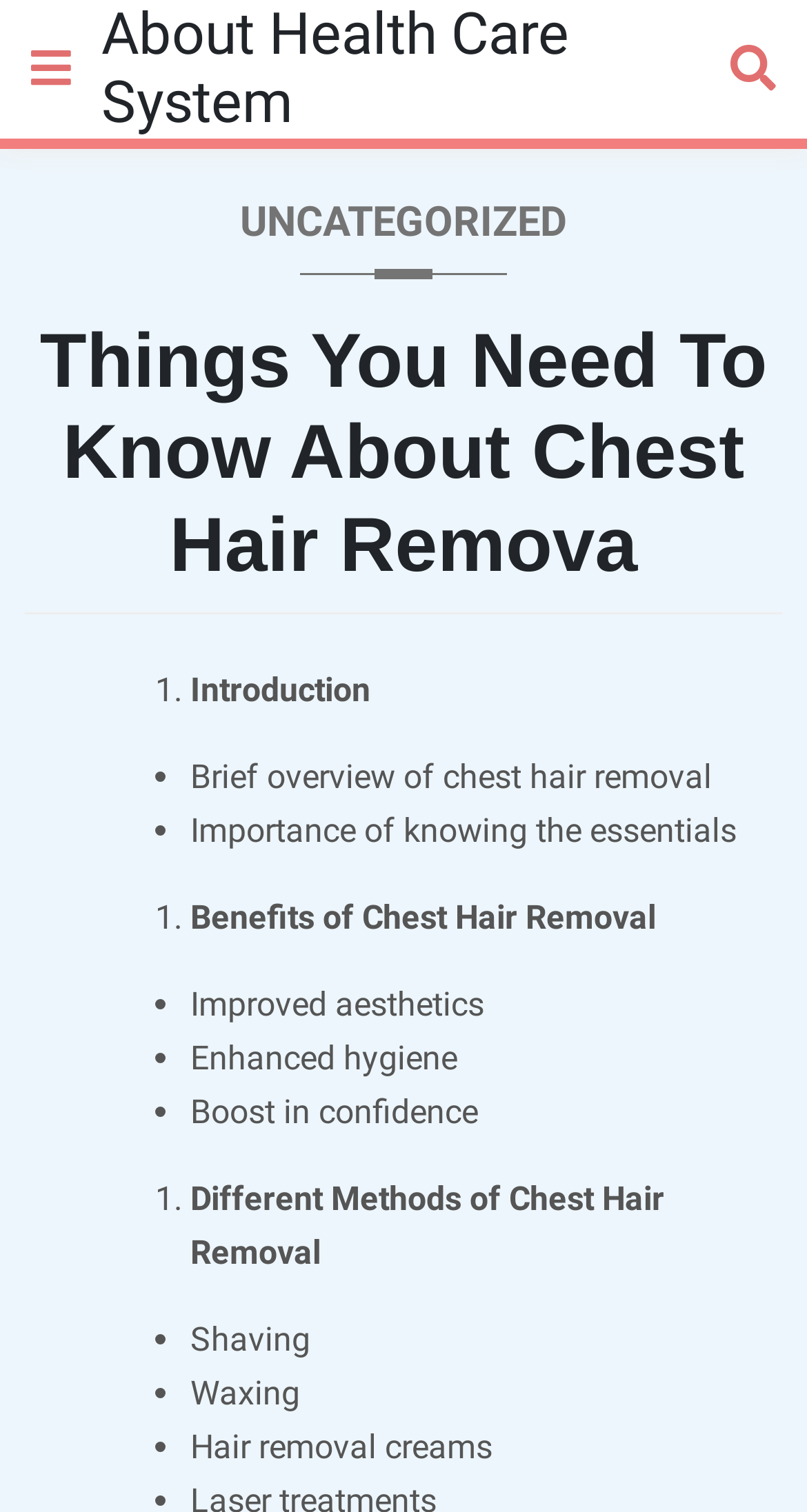How many methods of chest hair removal are mentioned?
Relying on the image, give a concise answer in one word or a brief phrase.

3